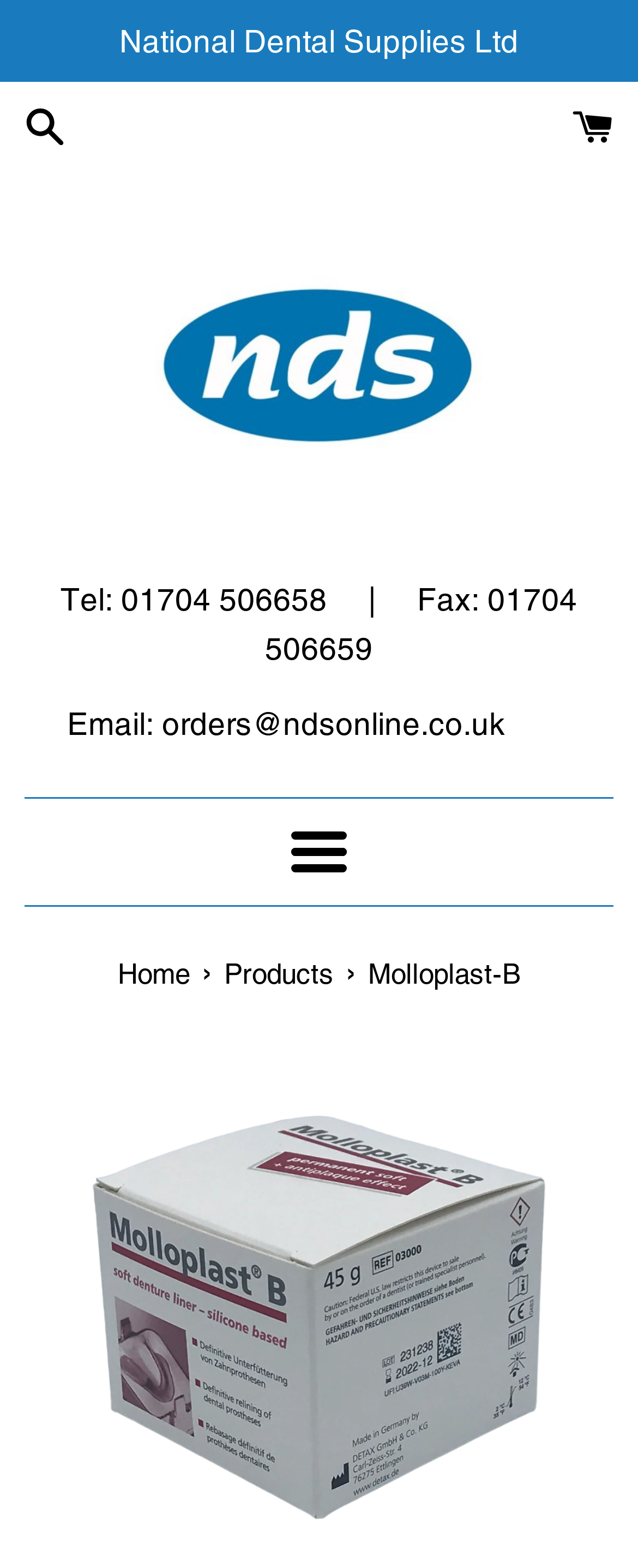What is the current page in the navigation?
Answer the question with a thorough and detailed explanation.

I found the current page by looking at the navigation element with the text 'You are here' and its child elements, which include links to 'Home' and 'Products', and a StaticText element with the text 'Molloplast-B'.